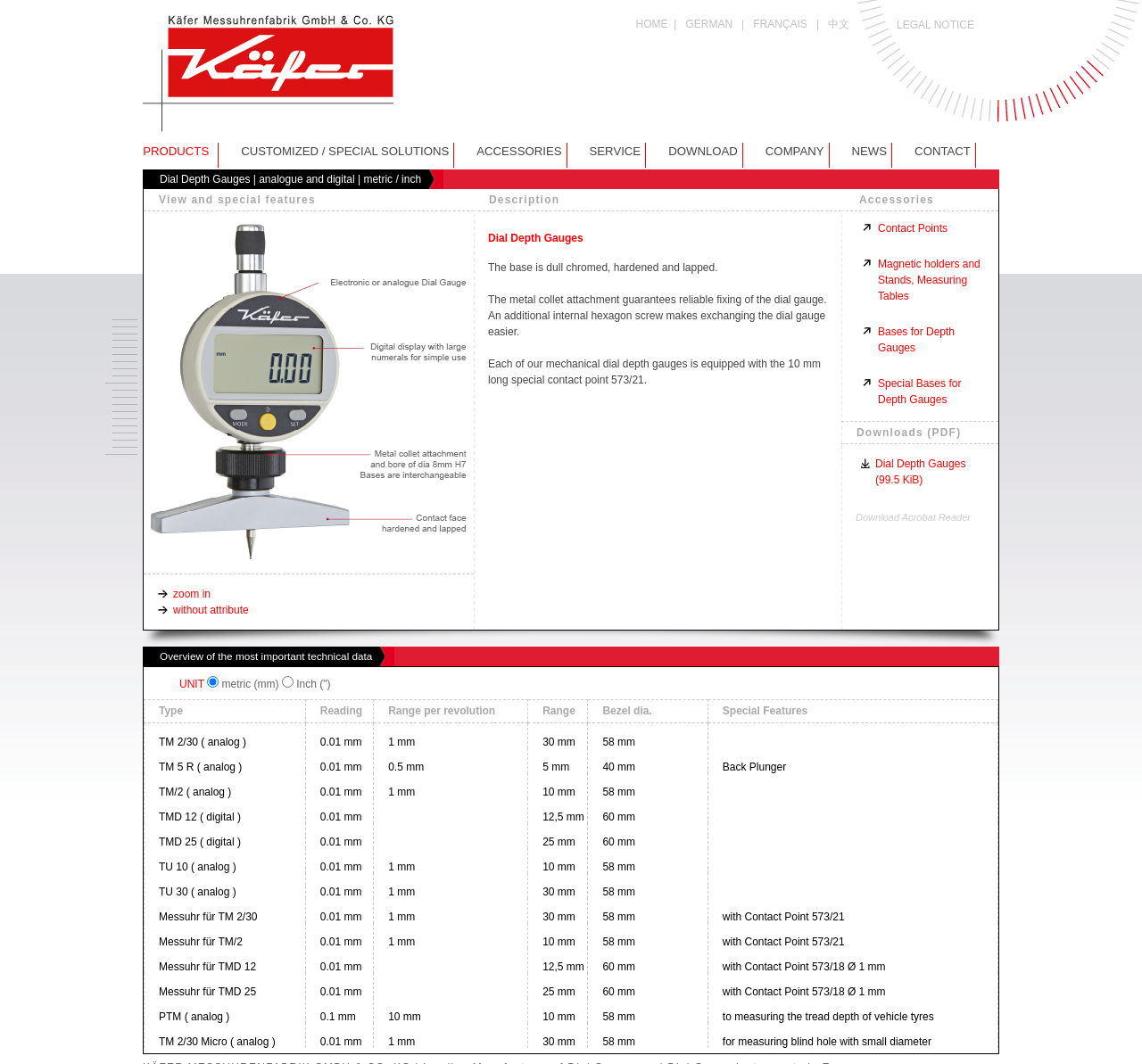What is the range of the TMD 12 digital dial depth gauge?
Provide a concise answer using a single word or phrase based on the image.

12.5 mm